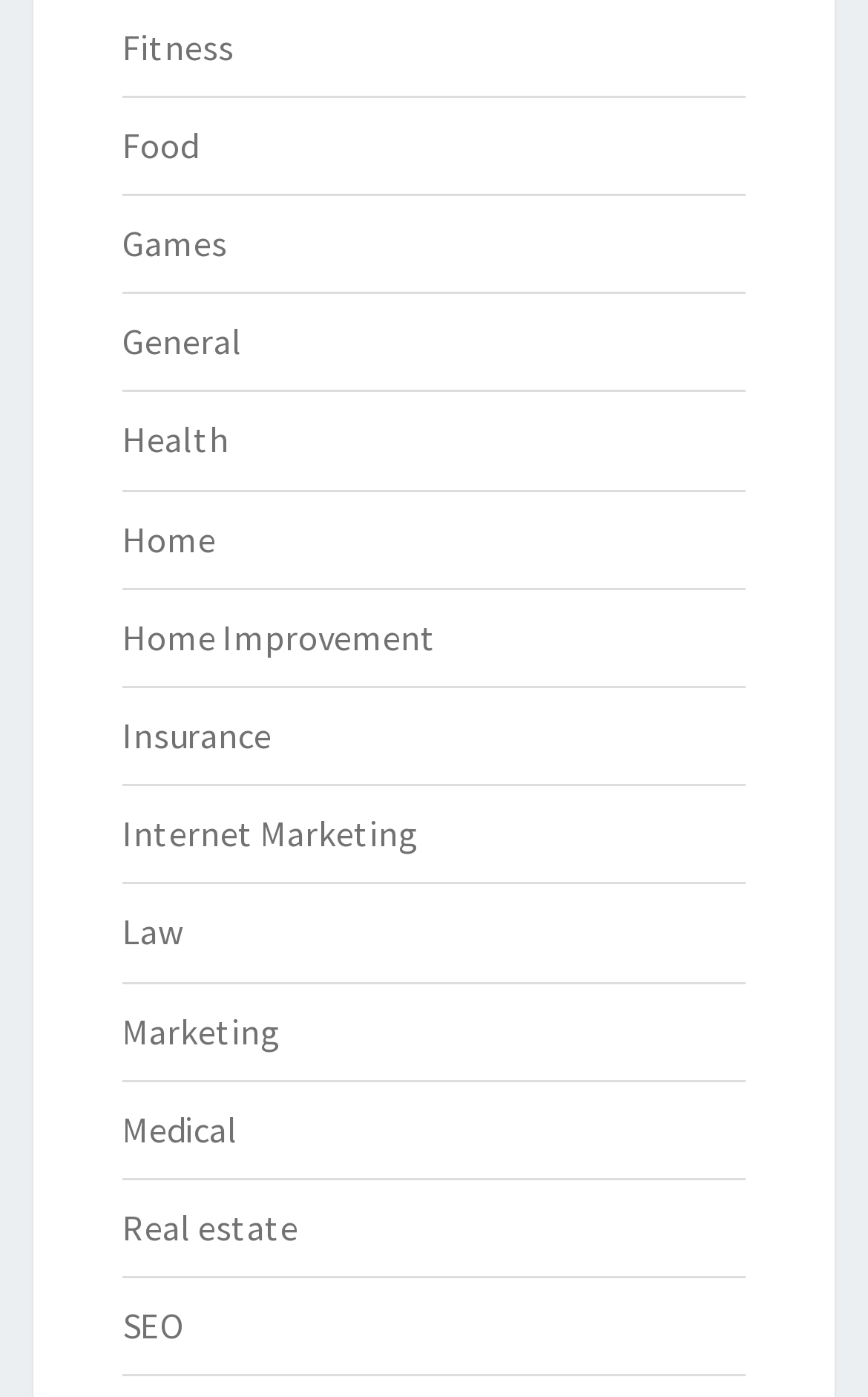What is the category located below 'Home Improvement'?
Give a one-word or short-phrase answer derived from the screenshot.

Insurance